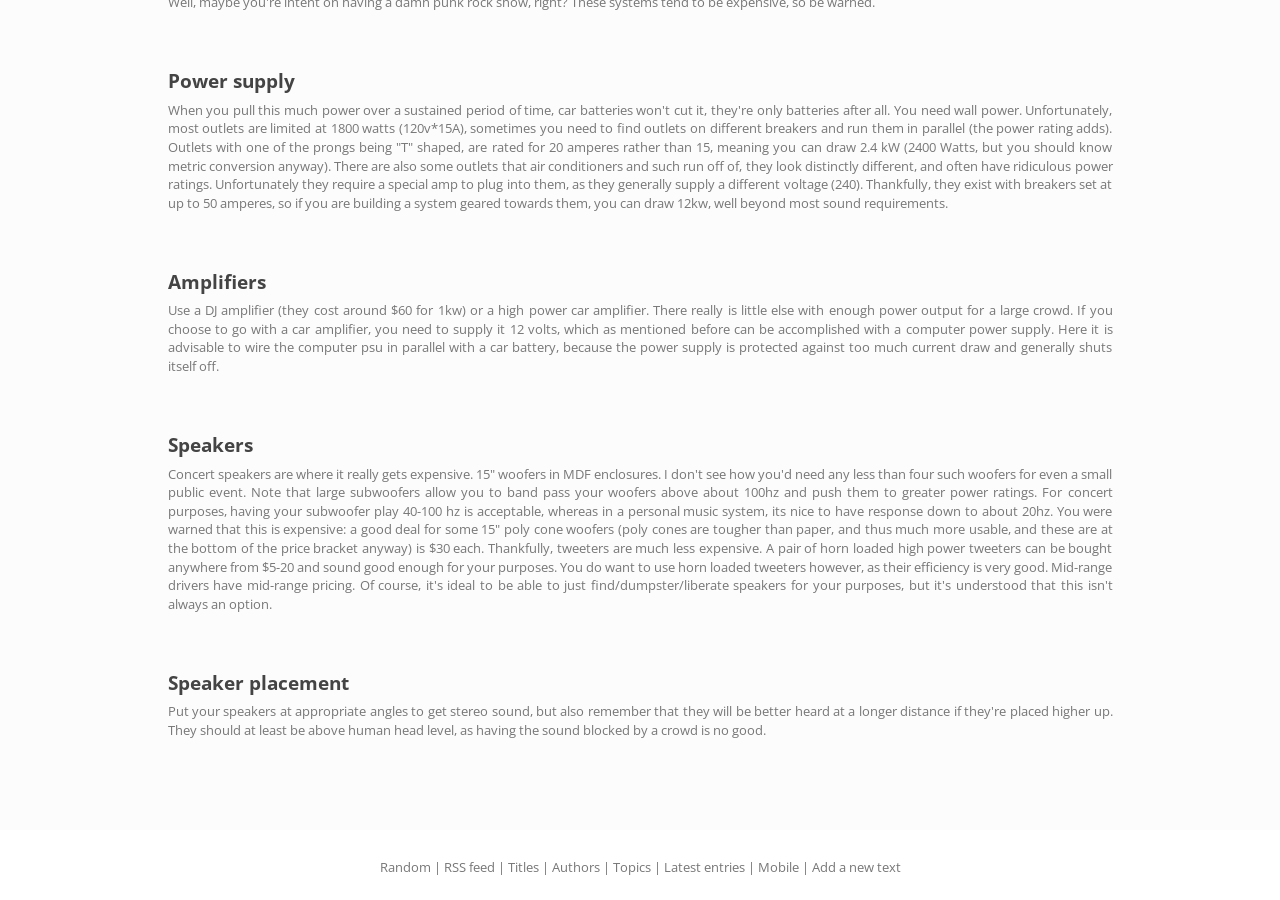How many 15" woofers are recommended for a small public event?
Give a detailed explanation using the information visible in the image.

According to the text, for even a small public event, you'd need at least four 15" woofers in MDF enclosures, which can be quite expensive.